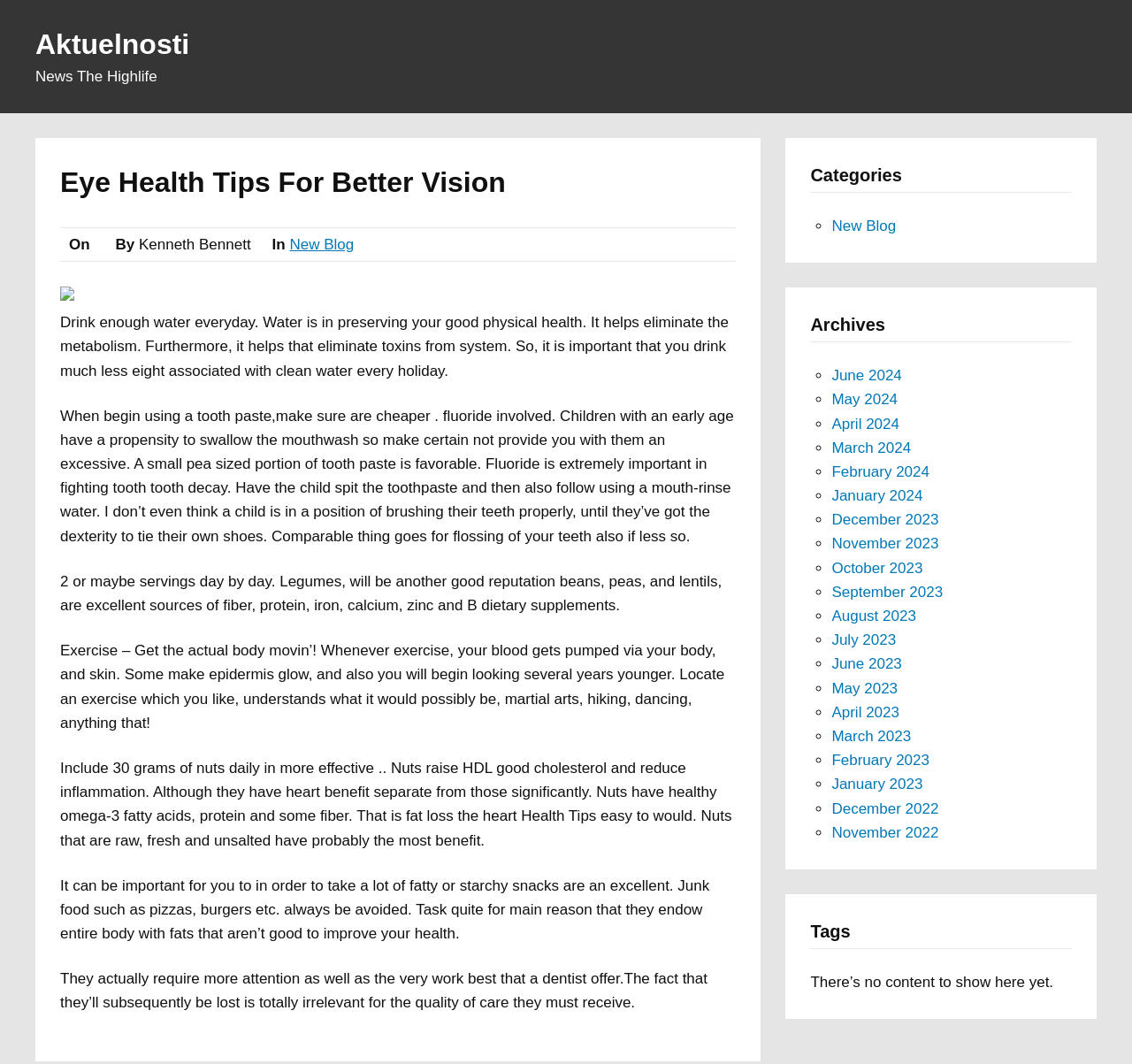What is the topic of the webpage?
Based on the visual, give a brief answer using one word or a short phrase.

Health Tips